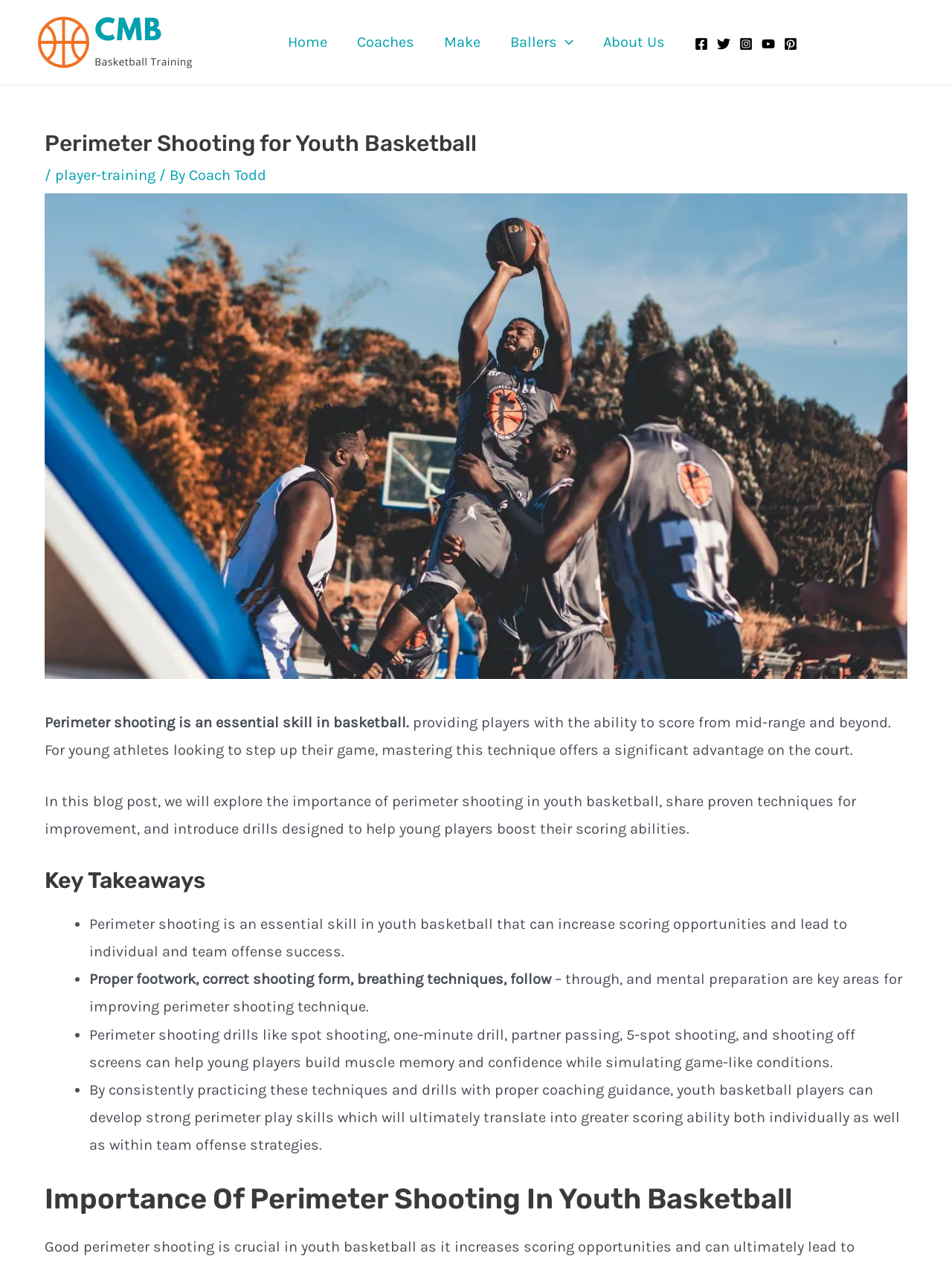Answer succinctly with a single word or phrase:
What is the logo of the website?

cmb basketball training